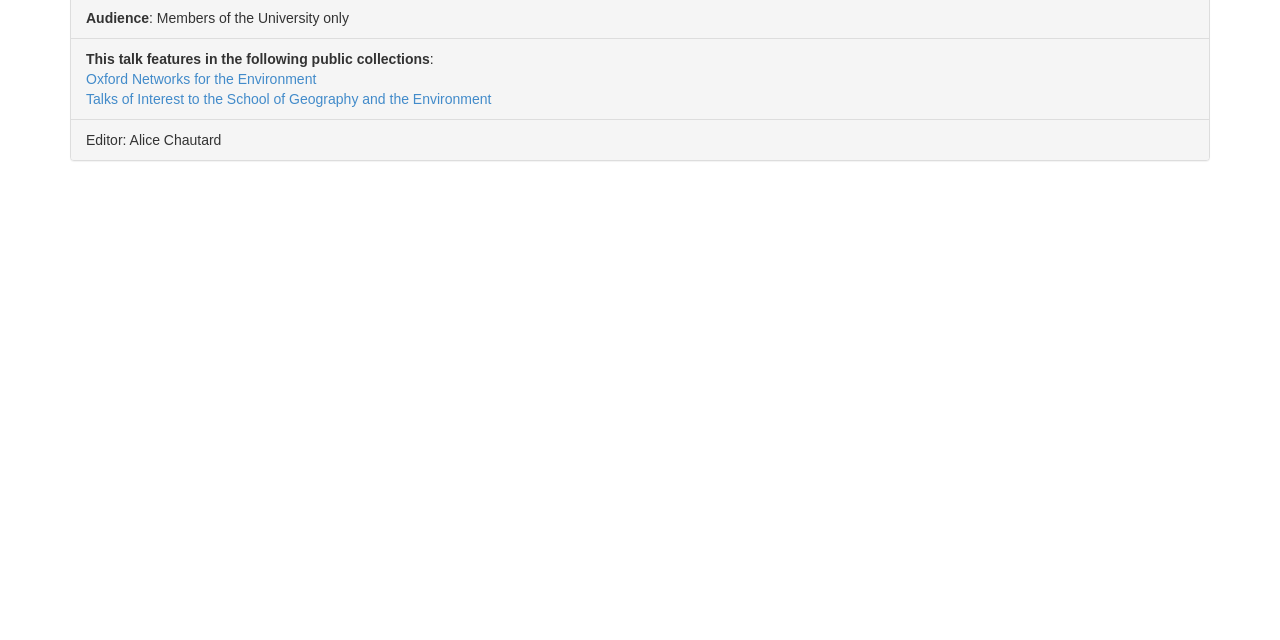Locate and provide the bounding box coordinates for the HTML element that matches this description: "Oxford Networks for the Environment".

[0.067, 0.111, 0.247, 0.136]